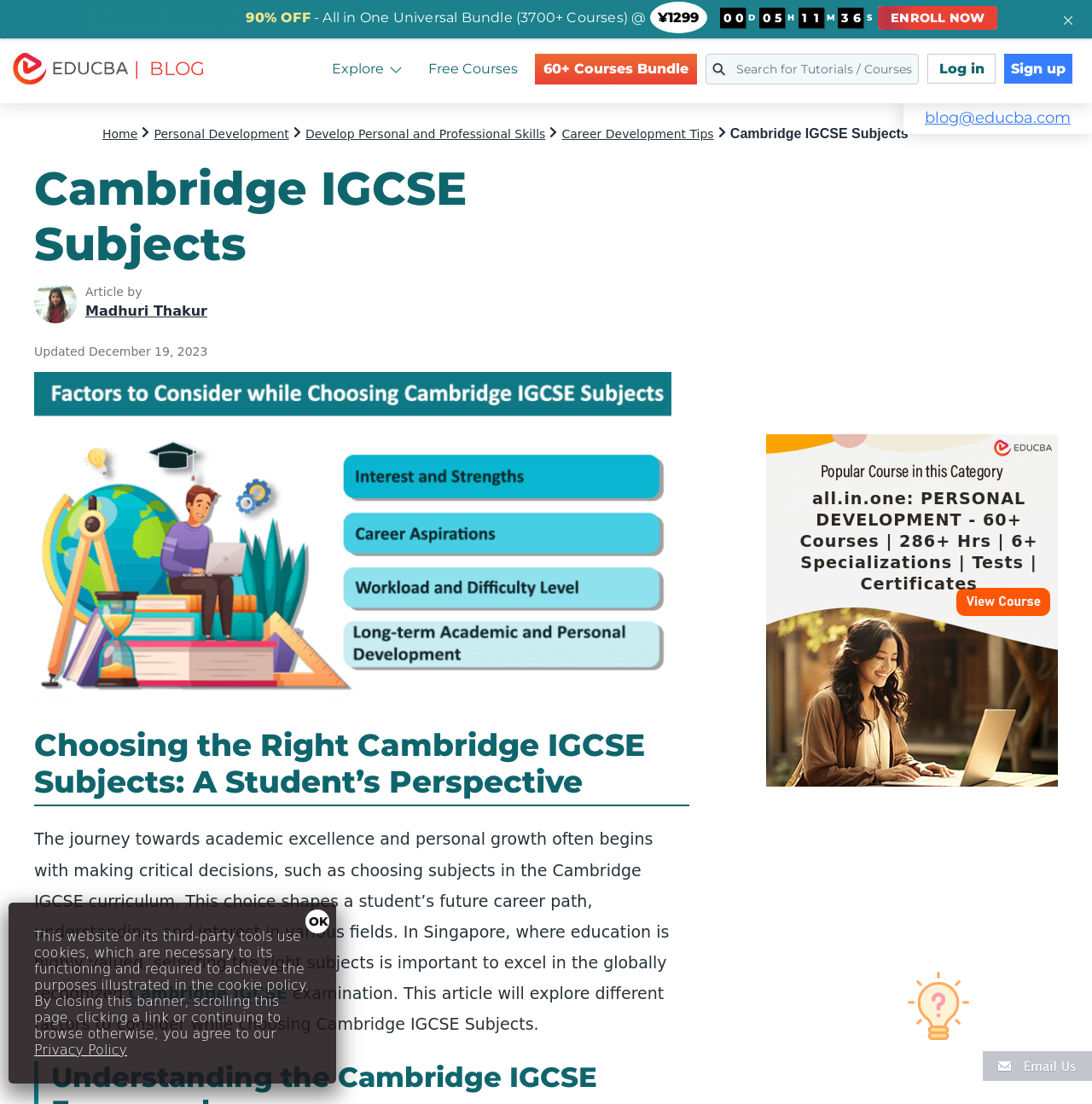Locate the bounding box coordinates of the segment that needs to be clicked to meet this instruction: "Read article by Madhuri Thakur".

[0.078, 0.274, 0.19, 0.289]